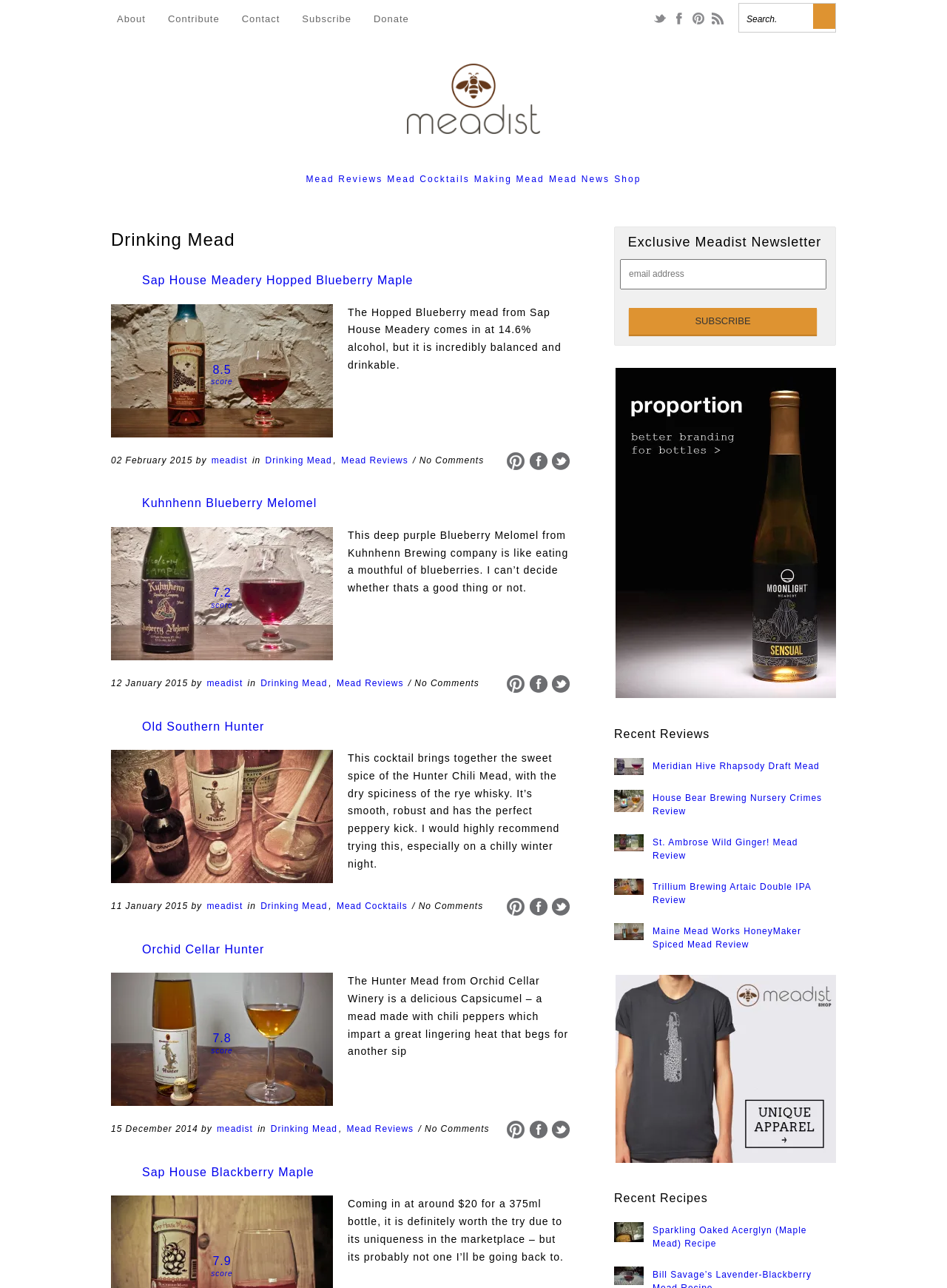Predict the bounding box coordinates of the area that should be clicked to accomplish the following instruction: "Search for mead". The bounding box coordinates should consist of four float numbers between 0 and 1, i.e., [left, top, right, bottom].

[0.78, 0.003, 0.866, 0.025]